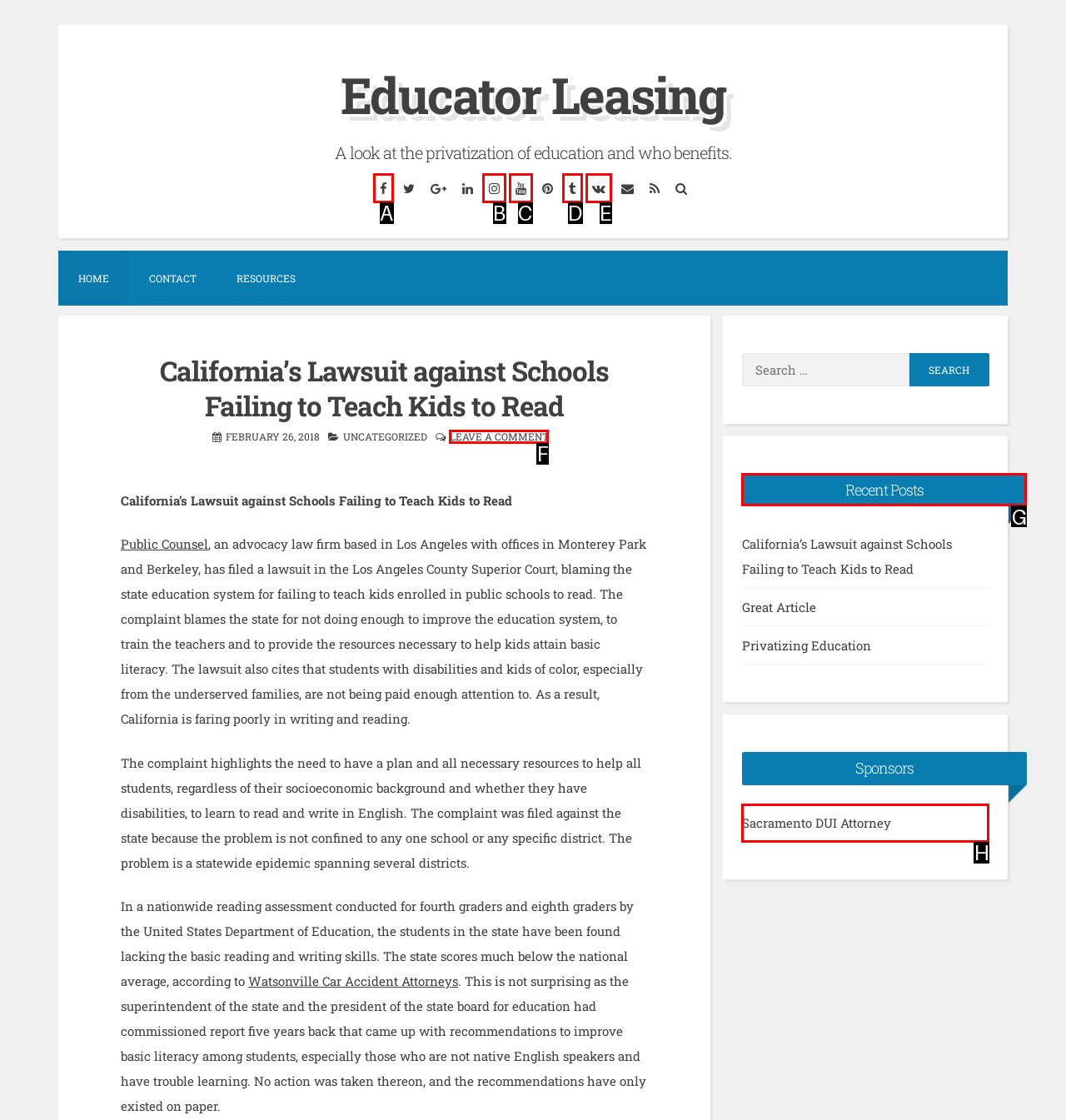Please indicate which option's letter corresponds to the task: Check Recent Posts by examining the highlighted elements in the screenshot.

G